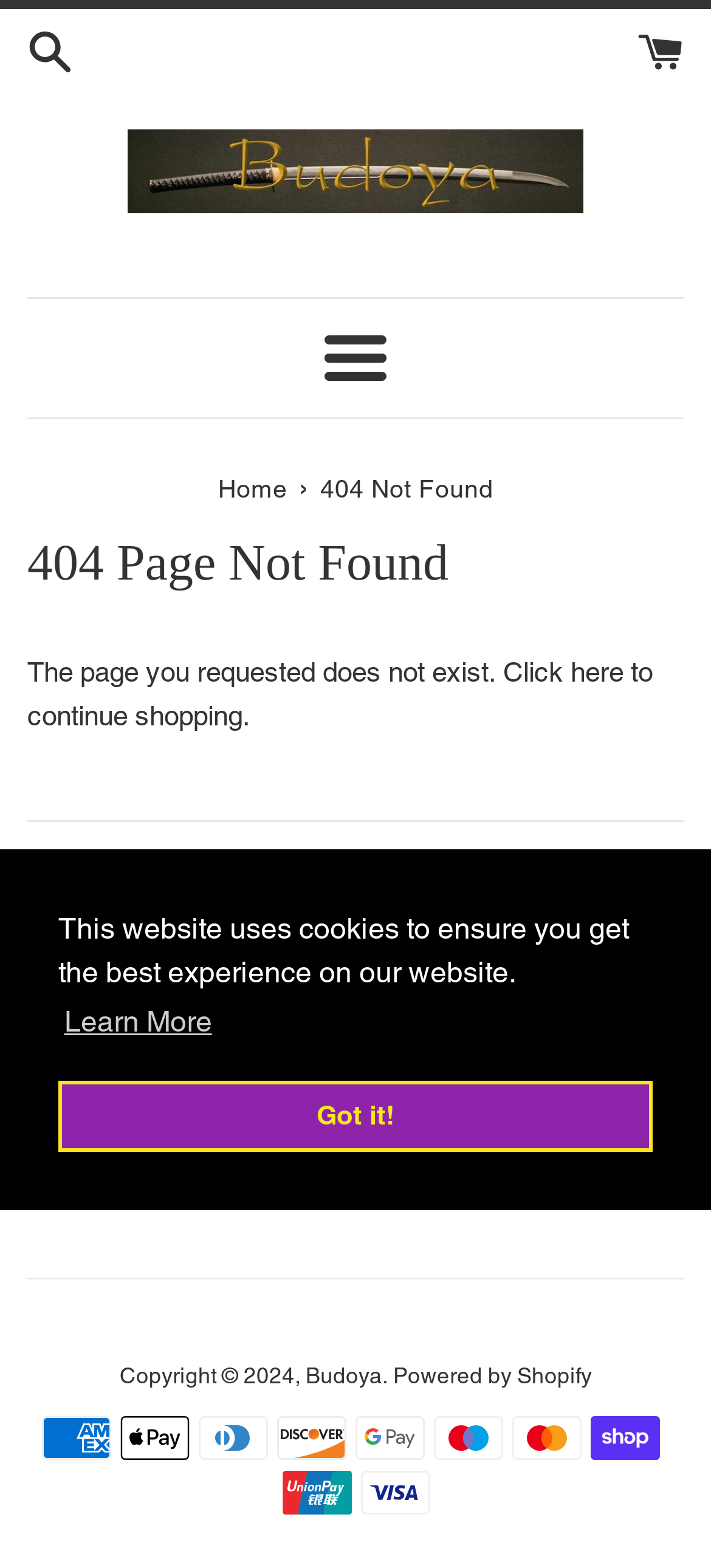Respond to the question below with a concise word or phrase:
What is the purpose of the buttons in the cookie consent dialog?

Learn more or dismiss